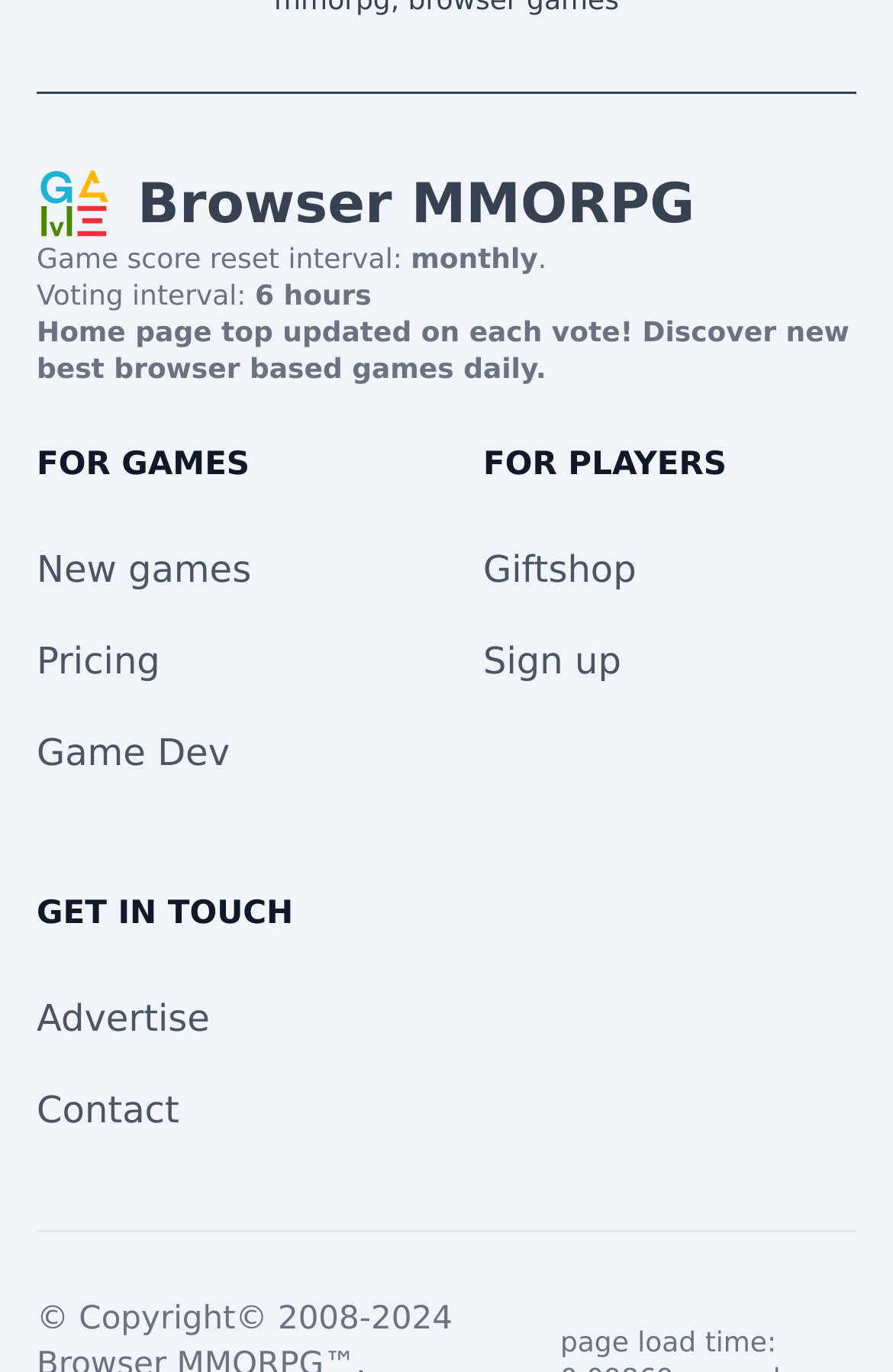Please respond to the question using a single word or phrase:
What is the game score reset interval?

monthly